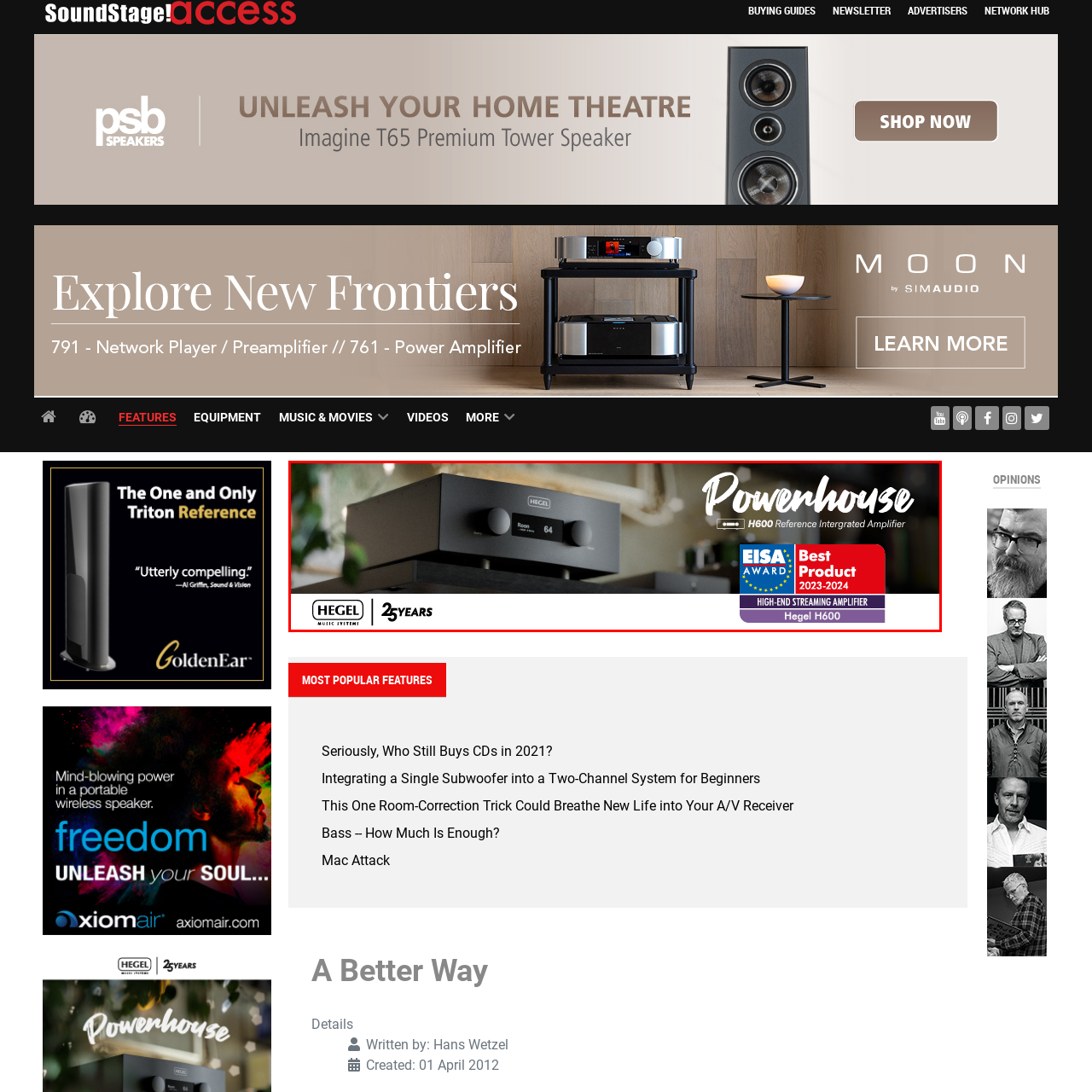Check the image highlighted in red, What award did the amplifier receive?
 Please answer in a single word or phrase.

EISA Award